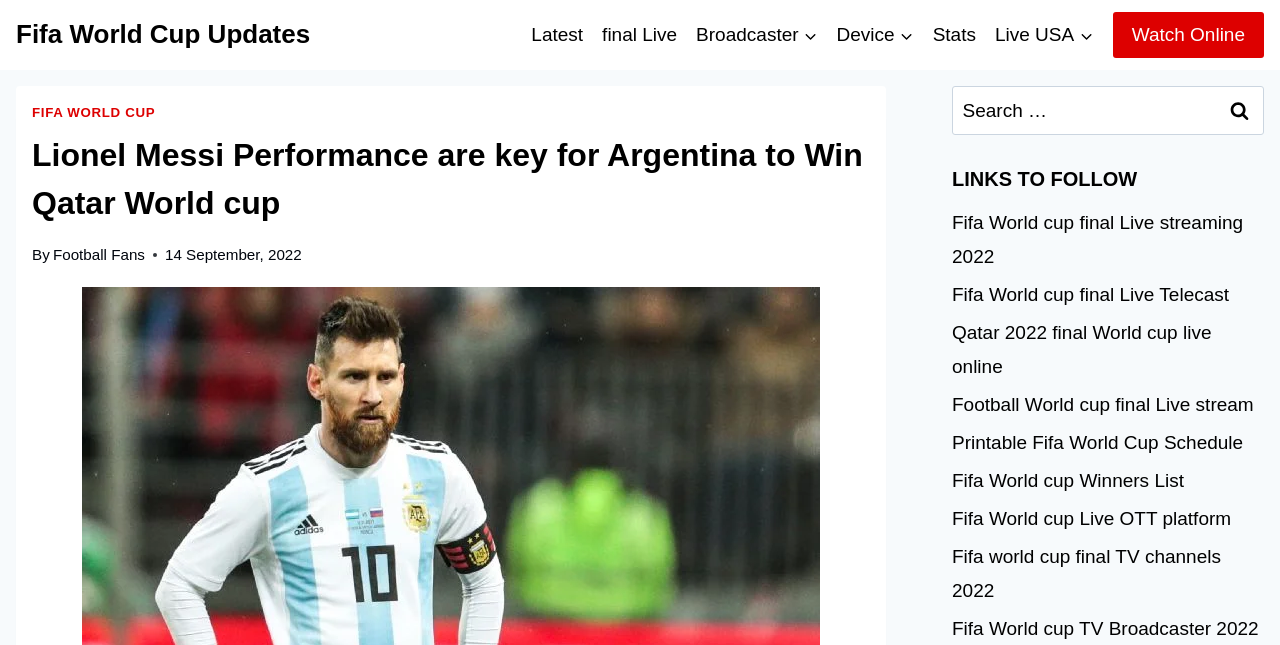Please identify the bounding box coordinates of the element that needs to be clicked to perform the following instruction: "Watch Online".

[0.869, 0.019, 0.988, 0.09]